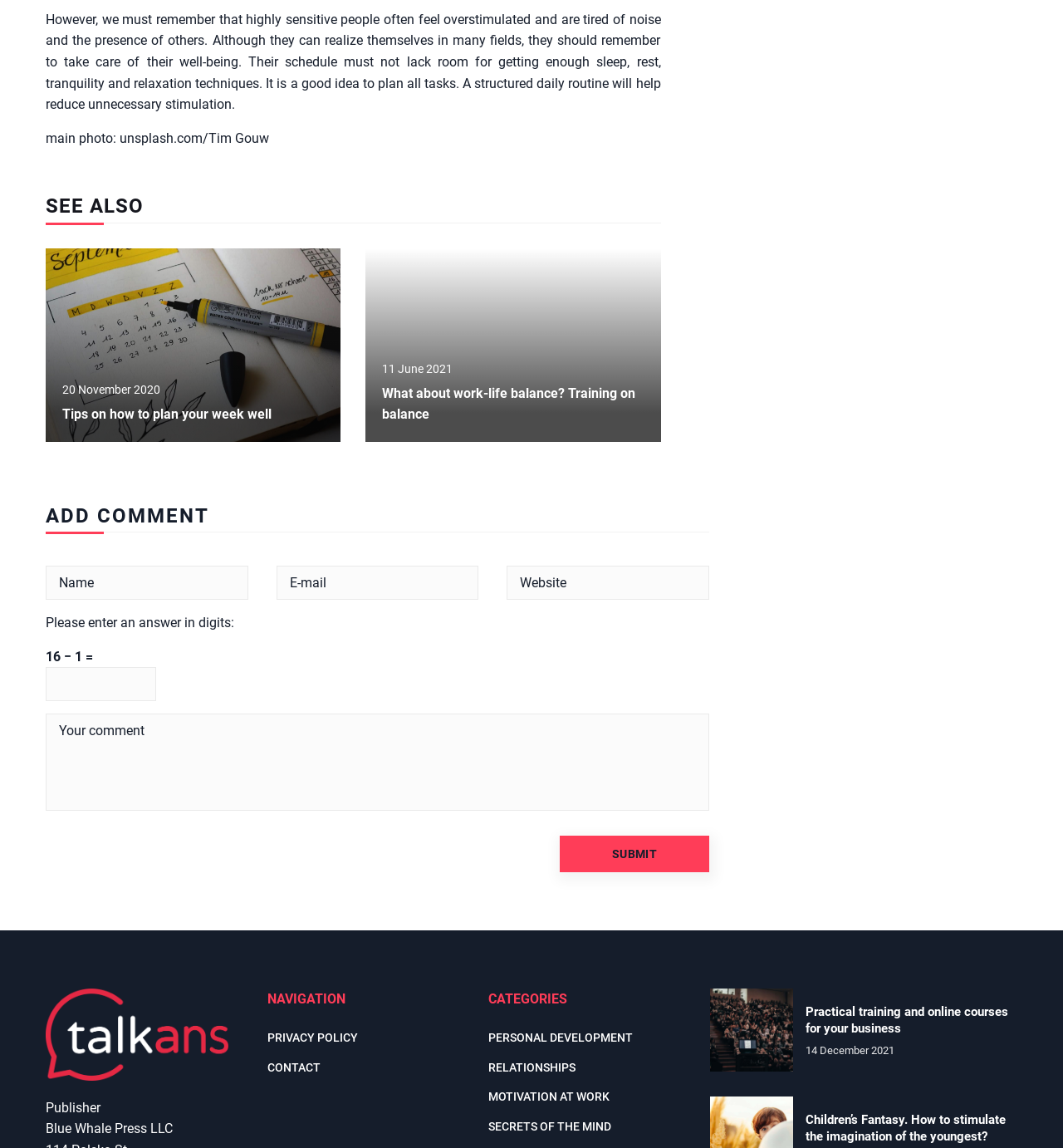Examine the image carefully and respond to the question with a detailed answer: 
What is the date of the article 'Tips on how to plan your week well'?

The date of the article 'Tips on how to plan your week well' is found in the time element with the ID 461, which is located near the link to the article.